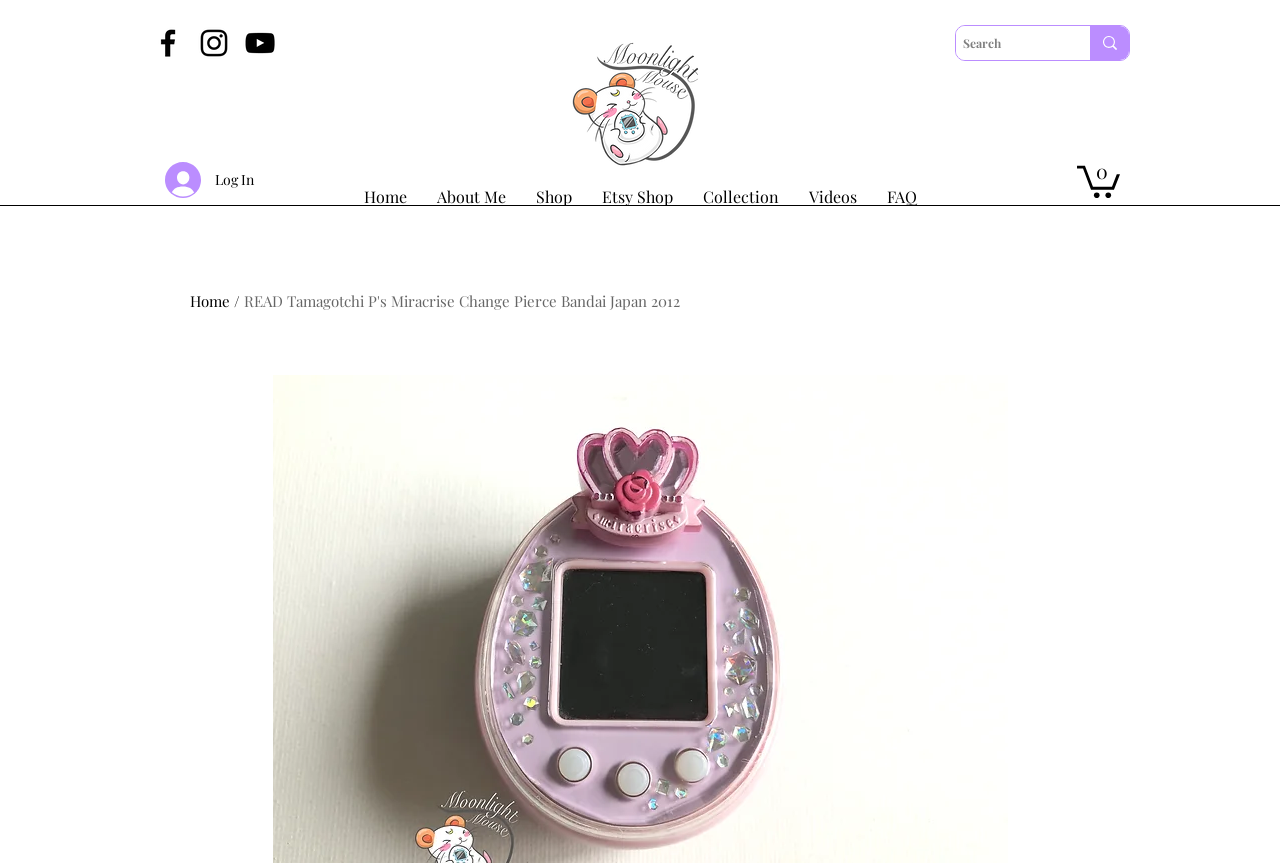Based on the element description, predict the bounding box coordinates (top-left x, top-left y, bottom-right x, bottom-right y) for the UI element in the screenshot: aria-label="Facebook"

[0.117, 0.029, 0.145, 0.071]